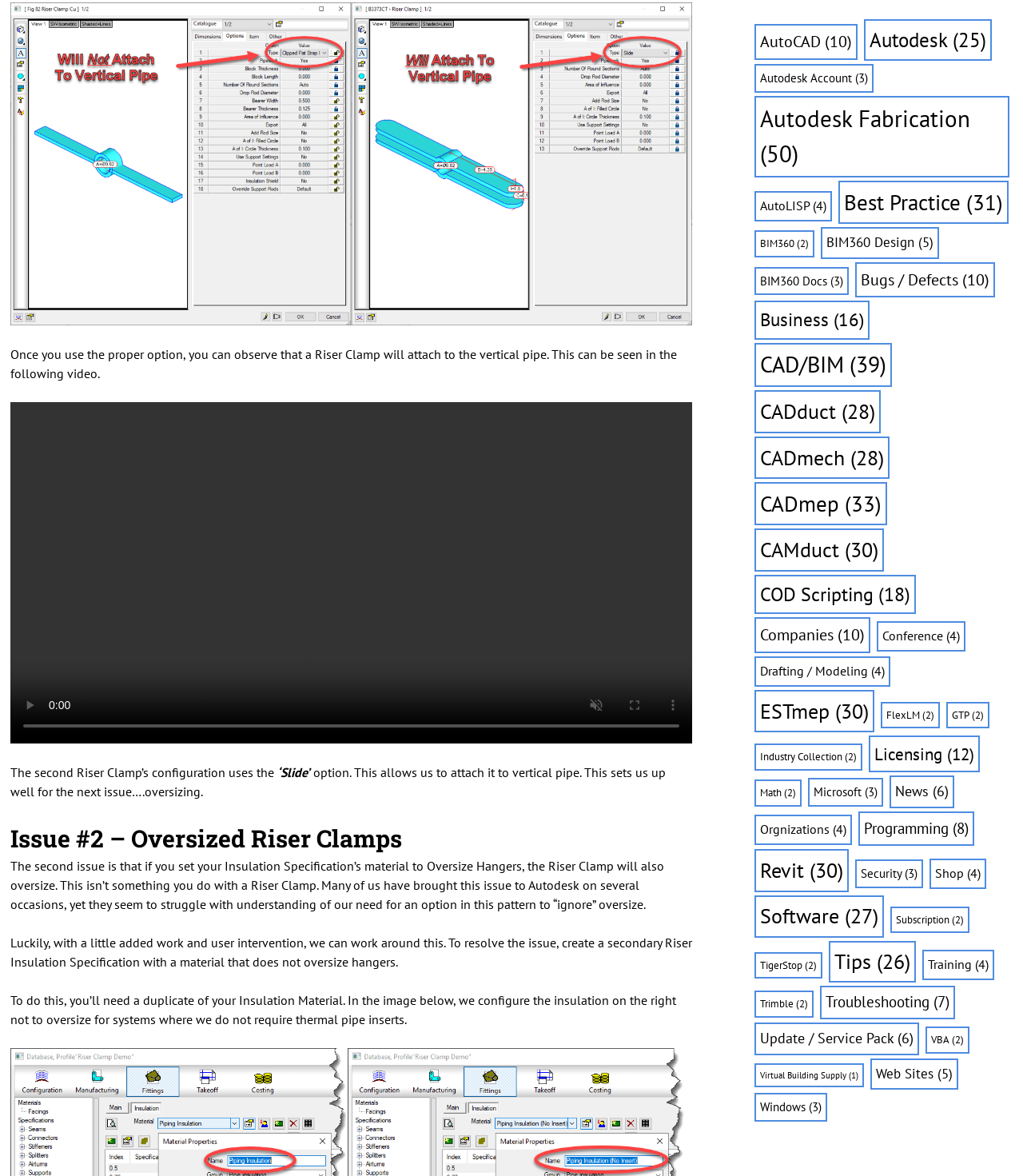Provide a single word or phrase answer to the question: 
What is the text on the button that is used to enter full screen mode?

Enter full screen